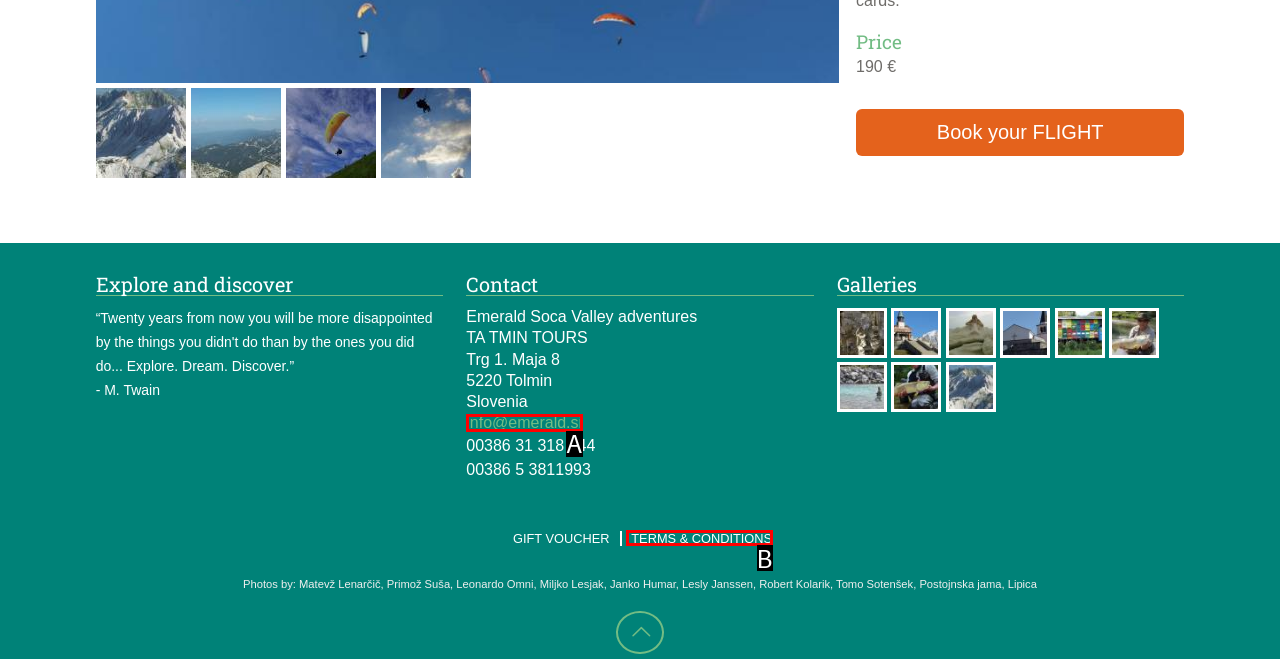Find the HTML element that matches the description: info@emerald.si. Answer using the letter of the best match from the available choices.

A